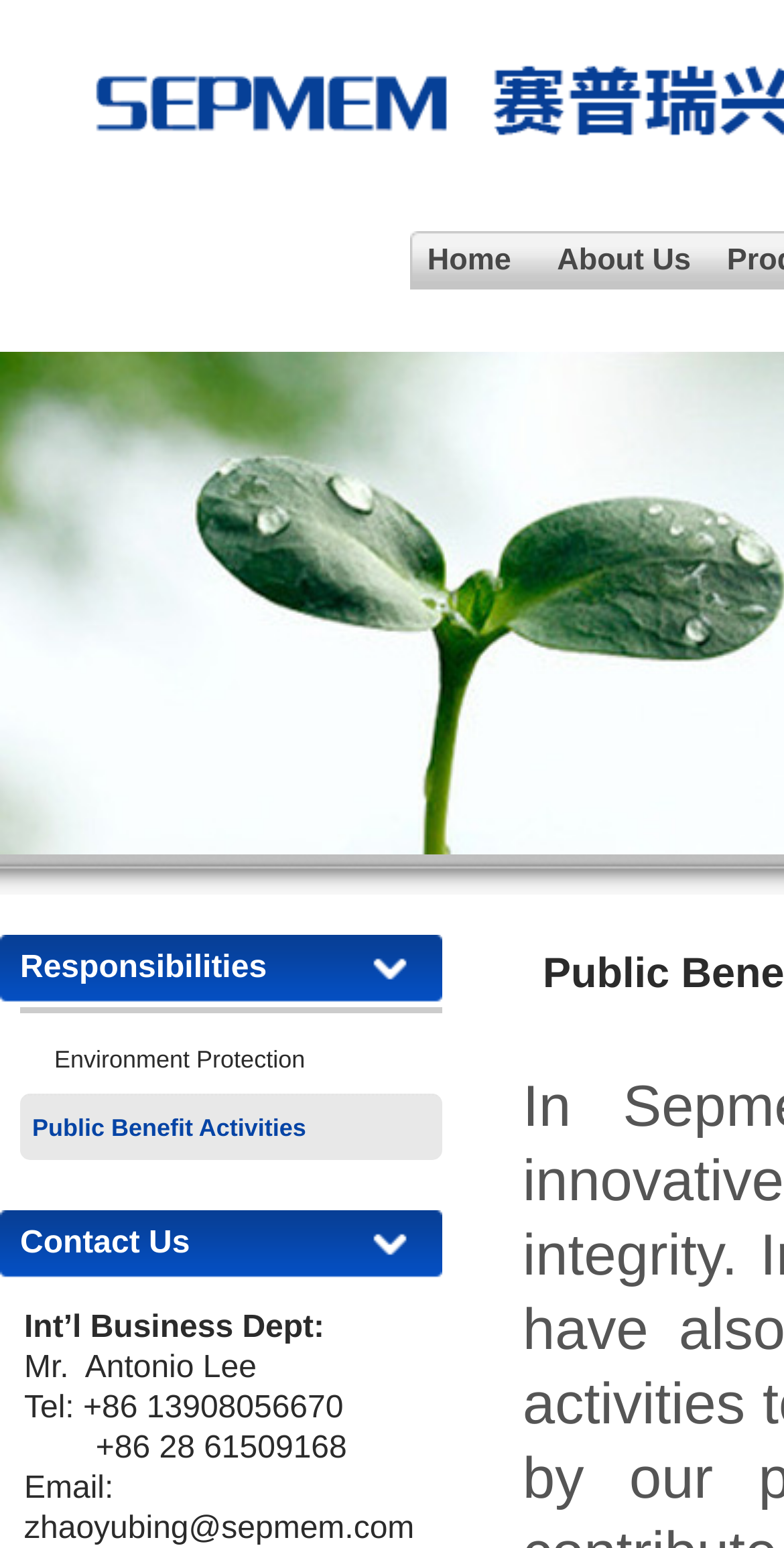Determine the bounding box coordinates of the UI element described below. Use the format (top-left x, top-left y, bottom-right x, bottom-right y) with floating point numbers between 0 and 1: Environment Protection

[0.028, 0.664, 0.562, 0.705]